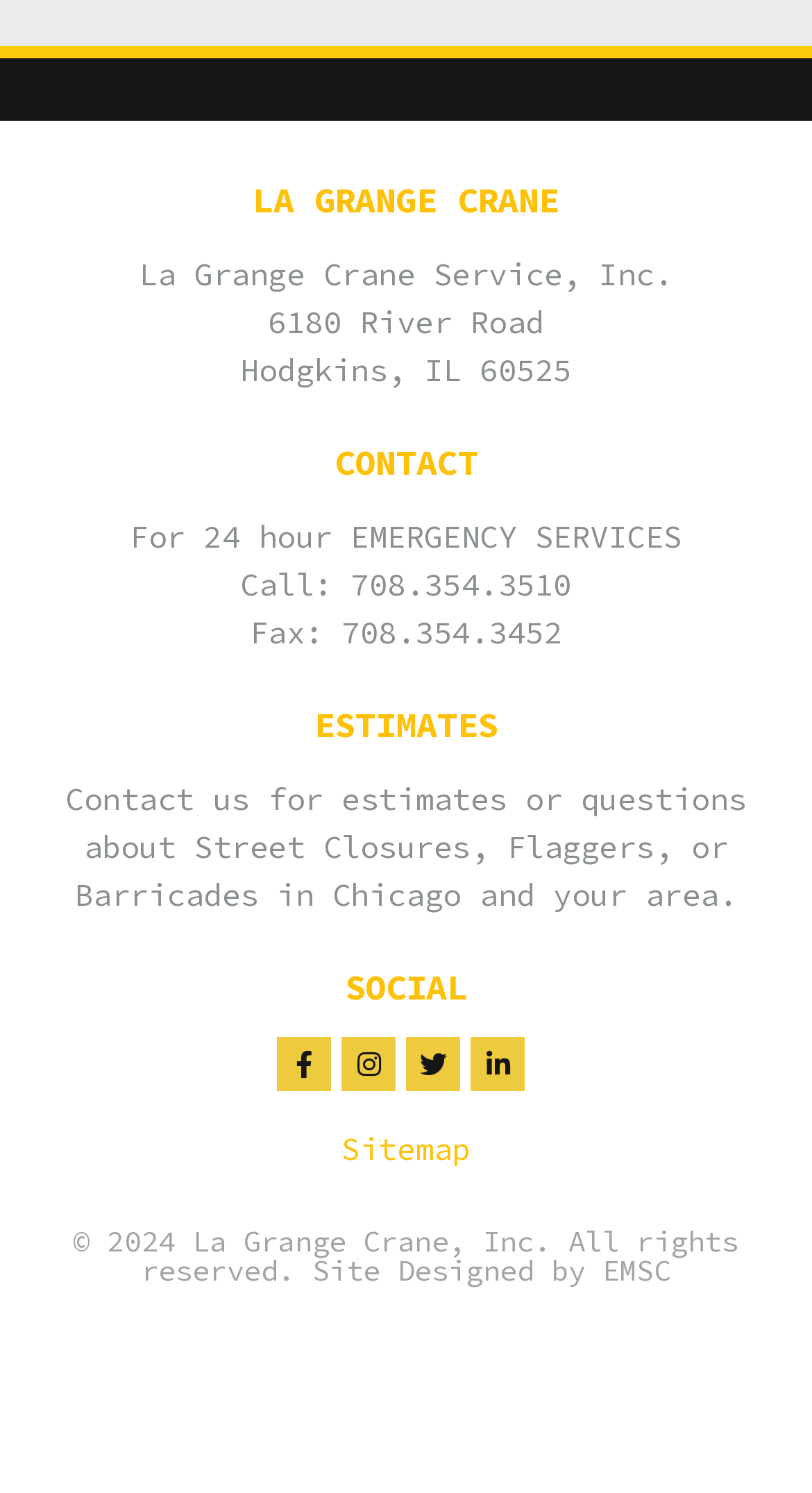Respond to the question below with a single word or phrase:
What is the phone number for emergency services?

708.354.3510